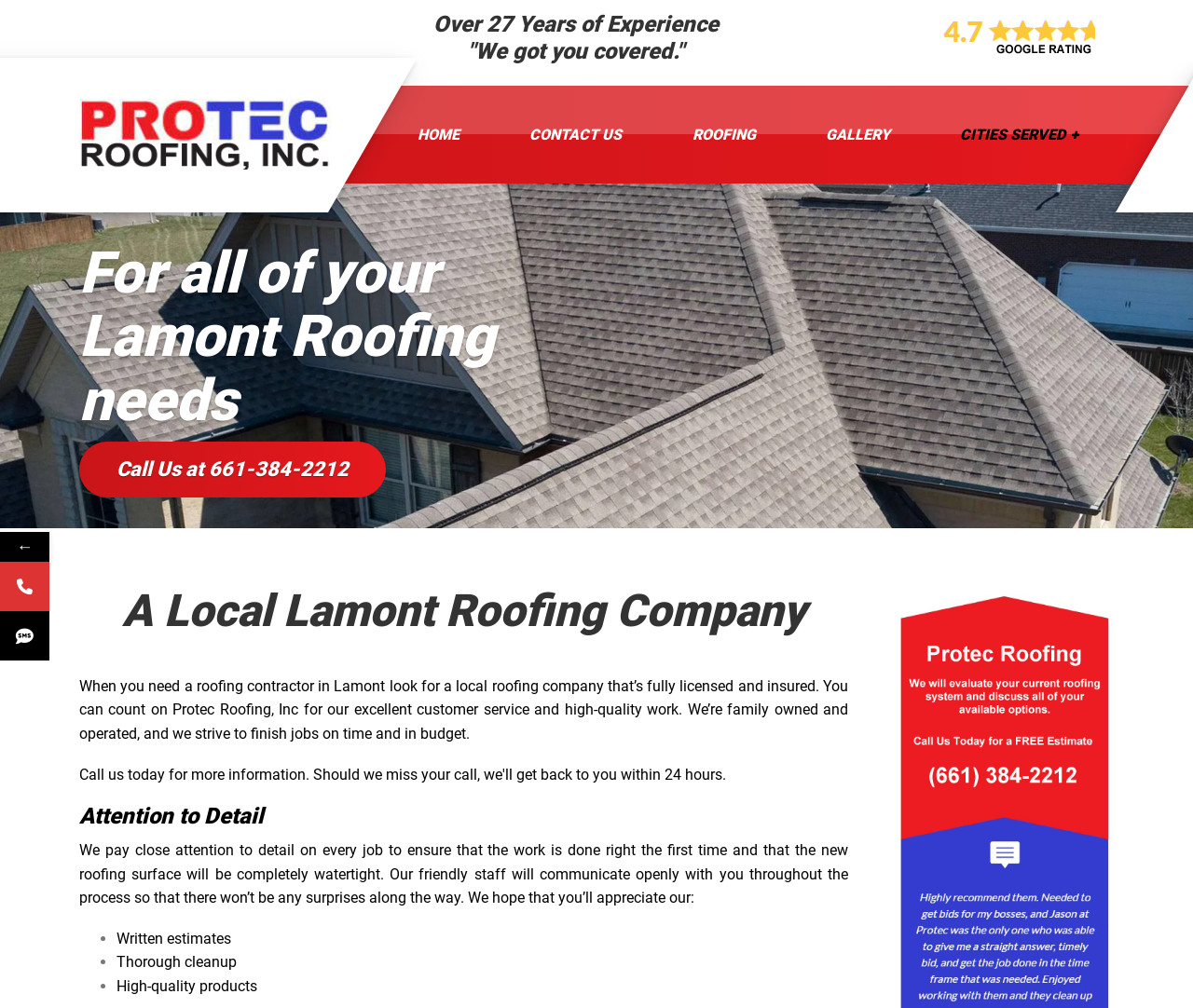Locate the bounding box coordinates of the region to be clicked to comply with the following instruction: "View the 'GALLERY' page". The coordinates must be four float numbers between 0 and 1, in the form [left, top, right, bottom].

[0.663, 0.085, 0.775, 0.182]